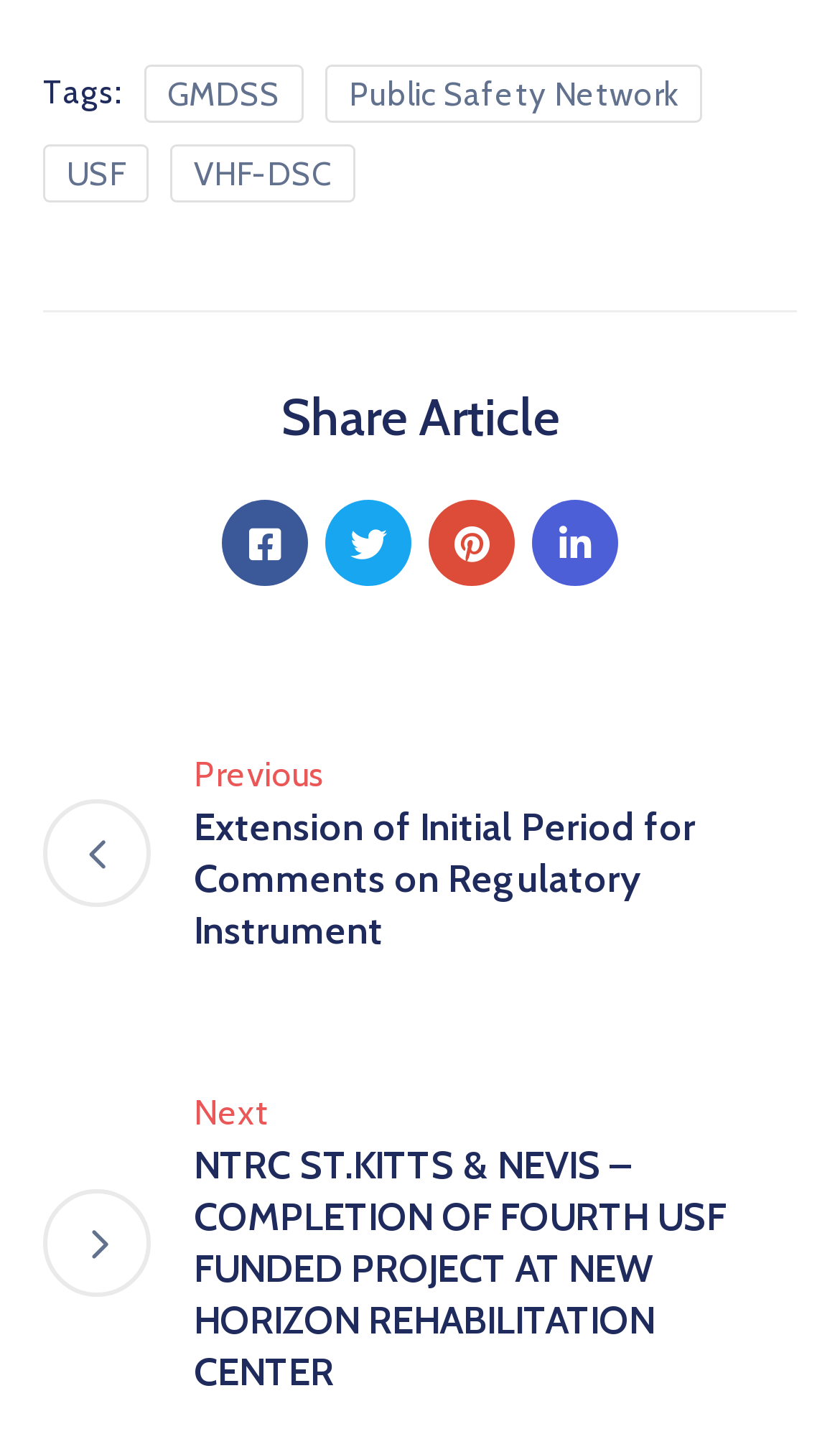Show the bounding box coordinates for the element that needs to be clicked to execute the following instruction: "Click on the '' icon". Provide the coordinates in the form of four float numbers between 0 and 1, i.e., [left, top, right, bottom].

[0.264, 0.35, 0.367, 0.411]